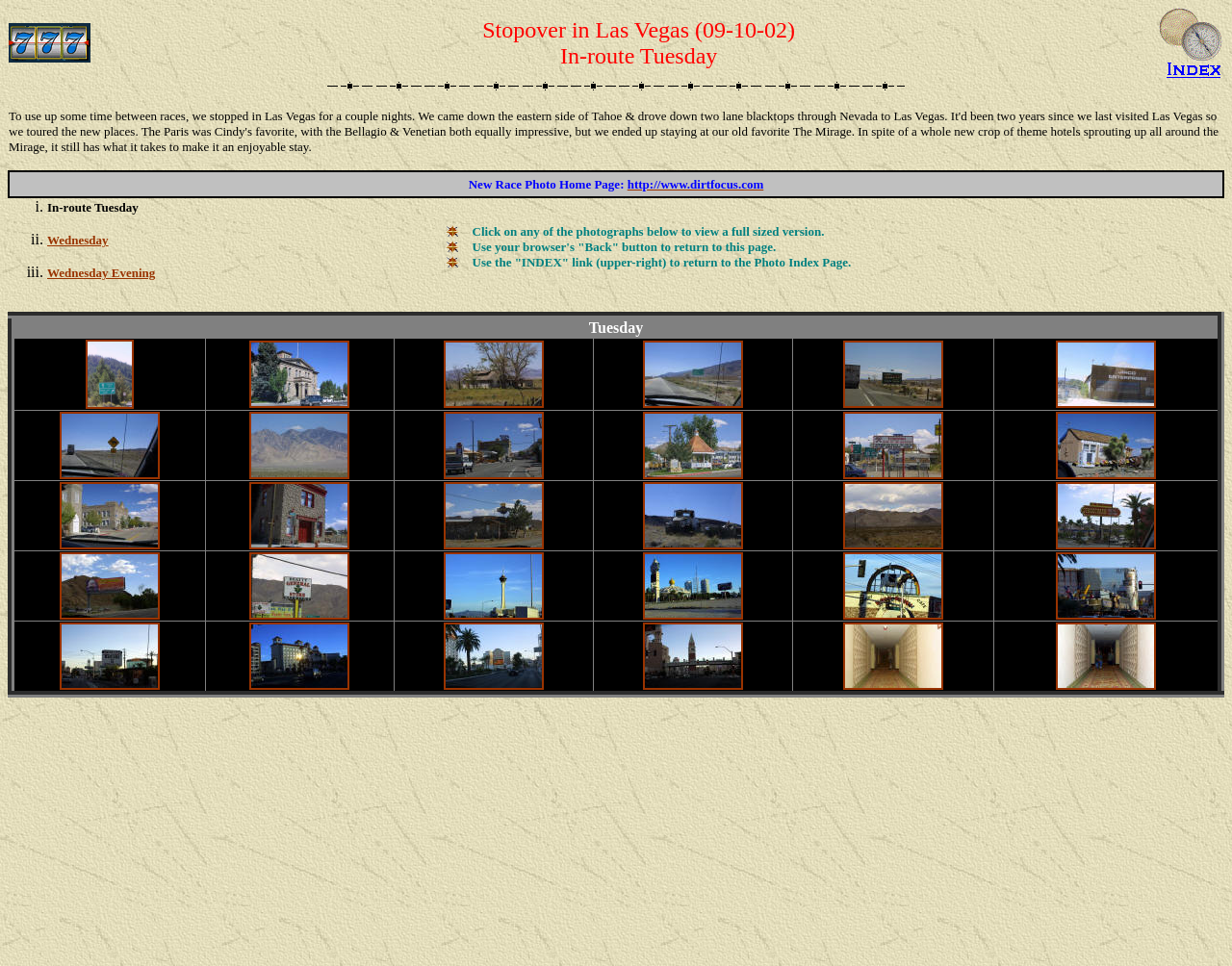What is the purpose of the links at the bottom of the page?
Using the image, provide a concise answer in one word or a short phrase.

To view full-sized photos